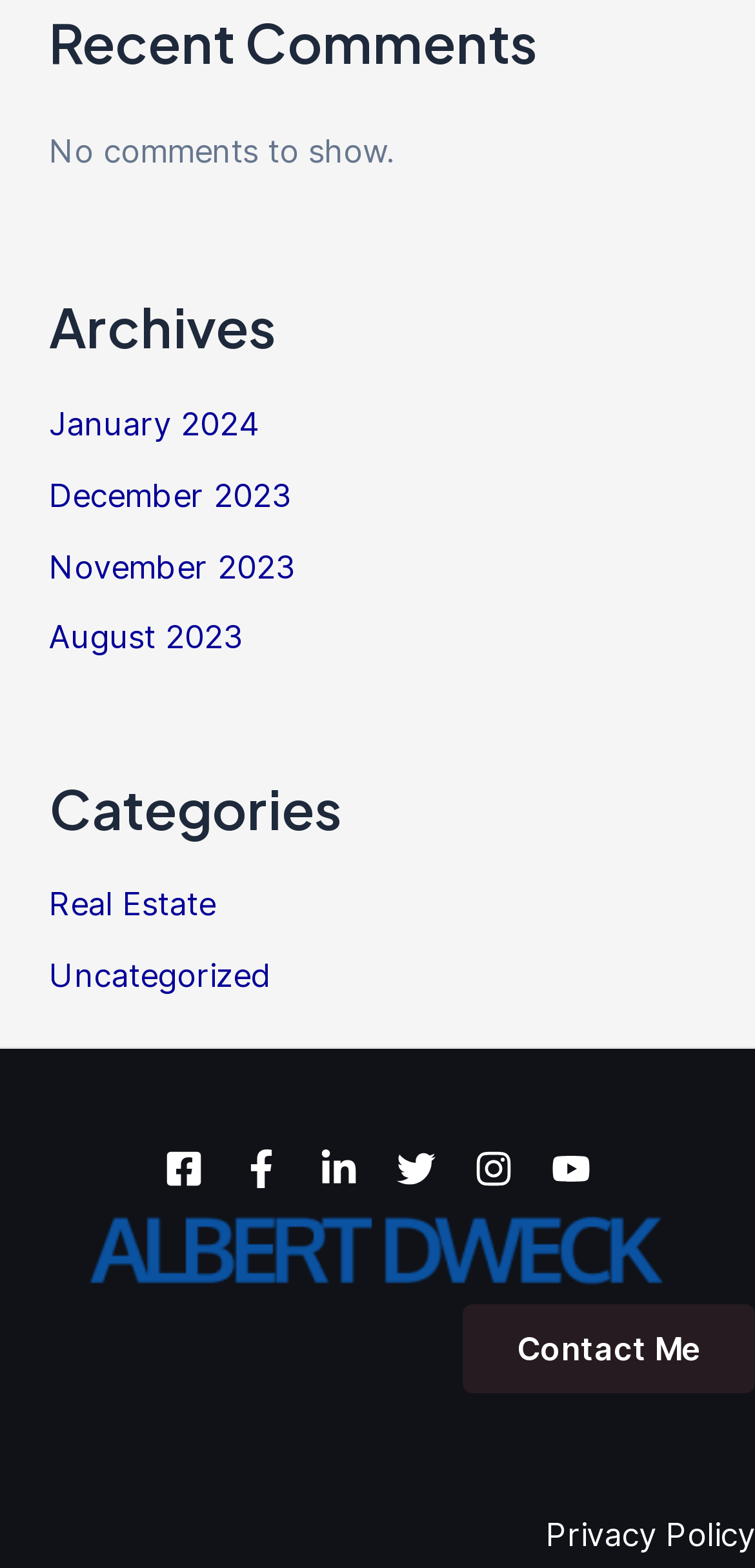Given the following UI element description: "aria-label="Youtube"", find the bounding box coordinates in the webpage screenshot.

[0.731, 0.733, 0.782, 0.758]